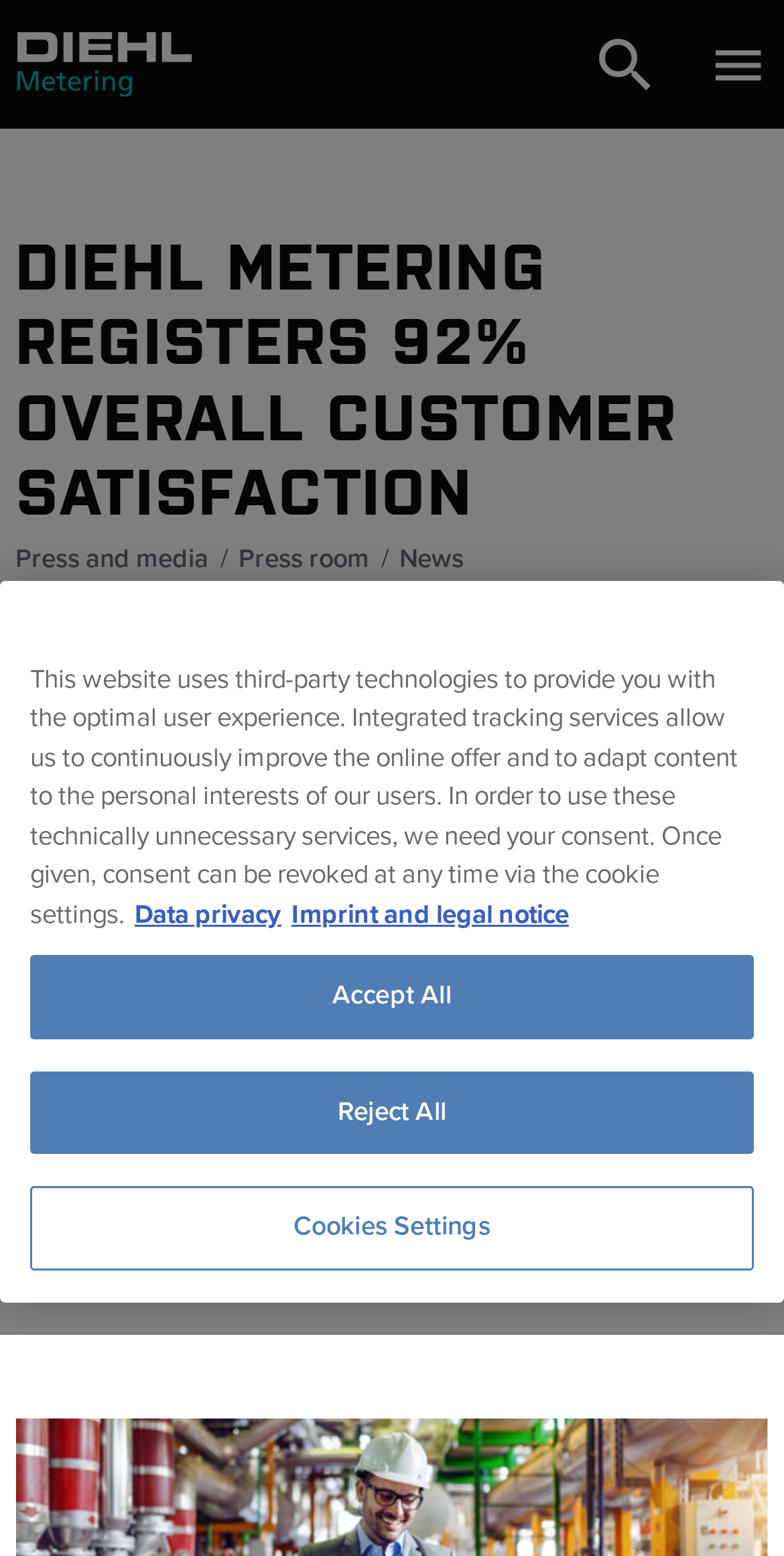Please find the bounding box for the UI component described as follows: "Imprint and legal notice".

[0.372, 0.576, 0.726, 0.601]